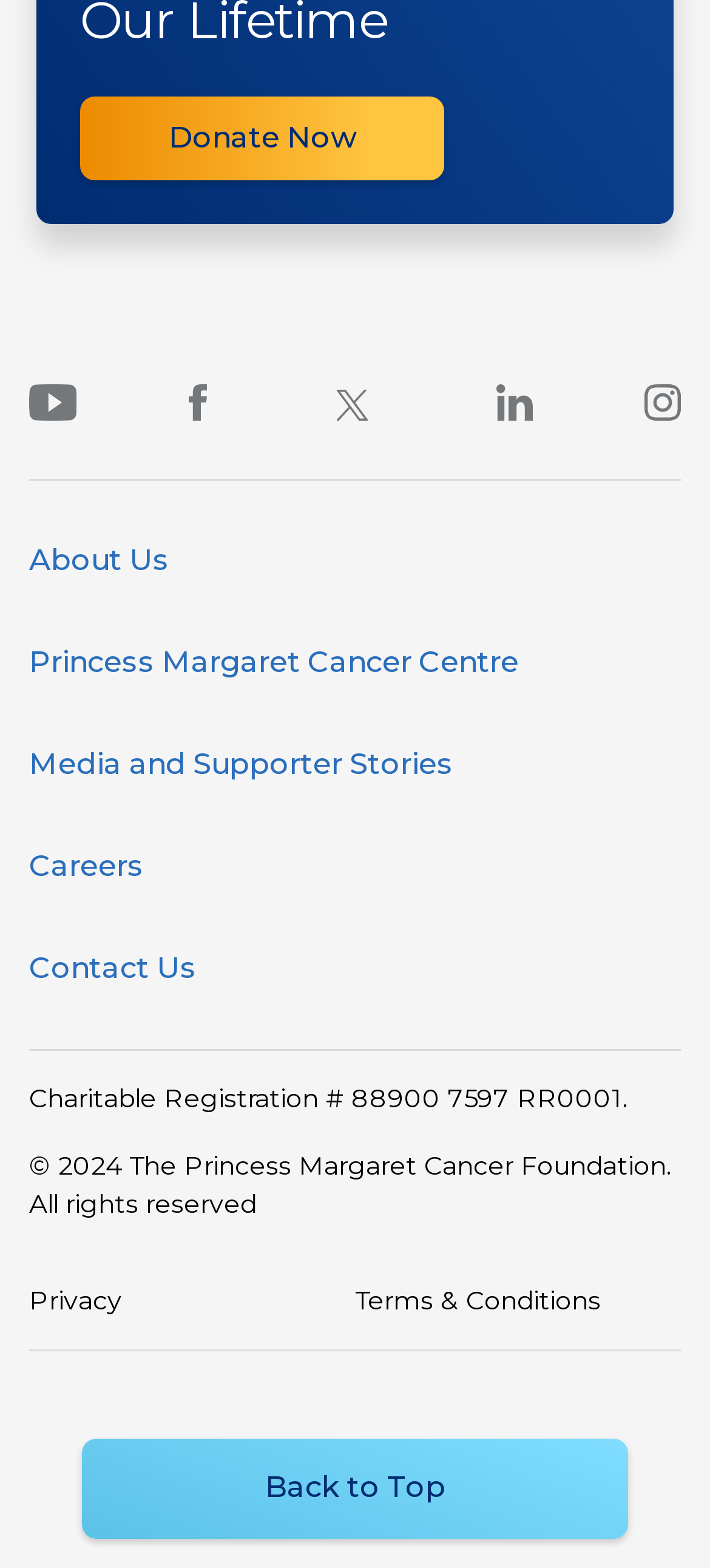Please identify the bounding box coordinates of the clickable region that I should interact with to perform the following instruction: "Go back to the top of the page". The coordinates should be expressed as four float numbers between 0 and 1, i.e., [left, top, right, bottom].

[0.115, 0.918, 0.885, 0.981]